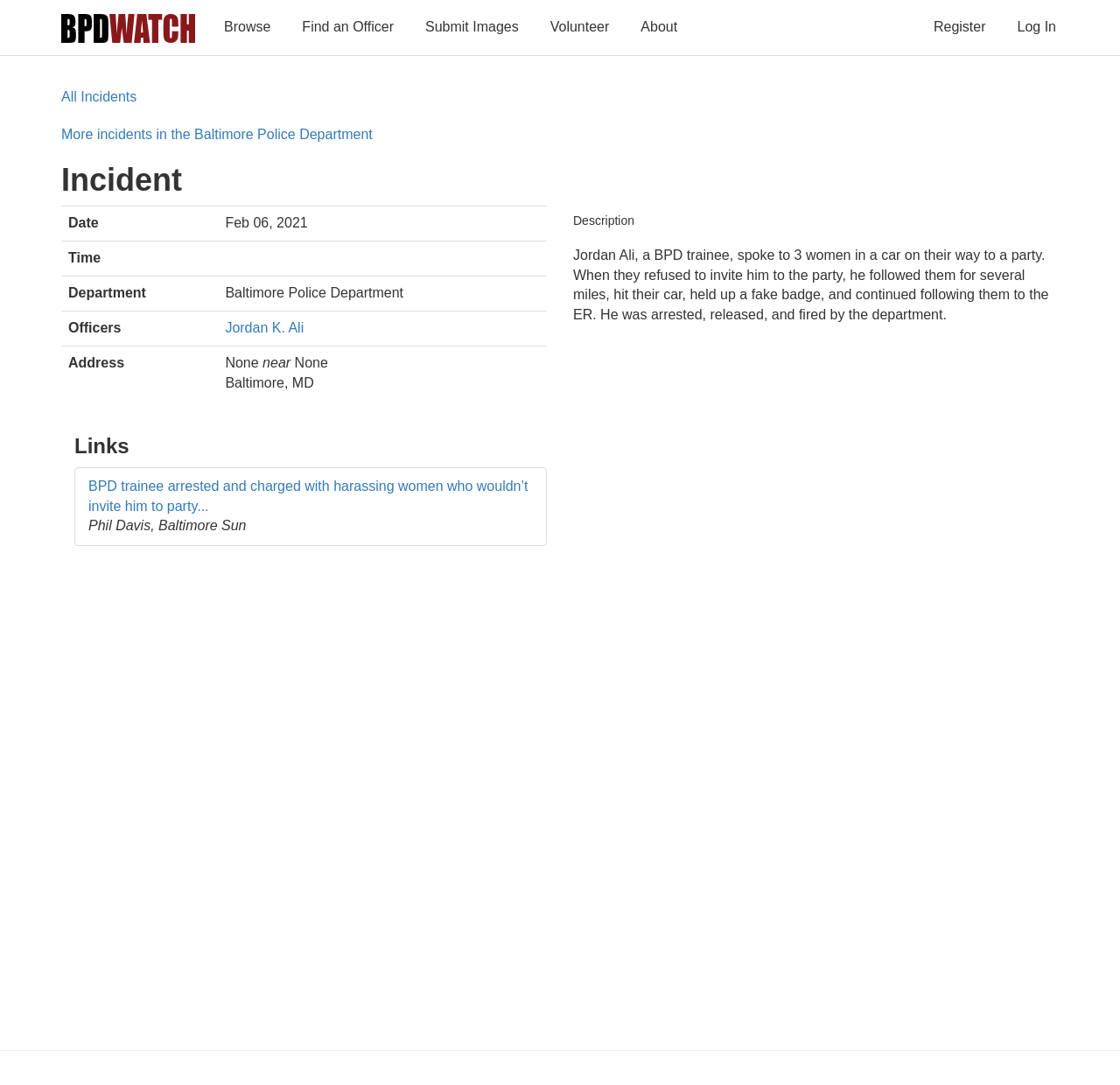Identify the bounding box coordinates of the area you need to click to perform the following instruction: "Browse".

[0.191, 0.01, 0.251, 0.041]